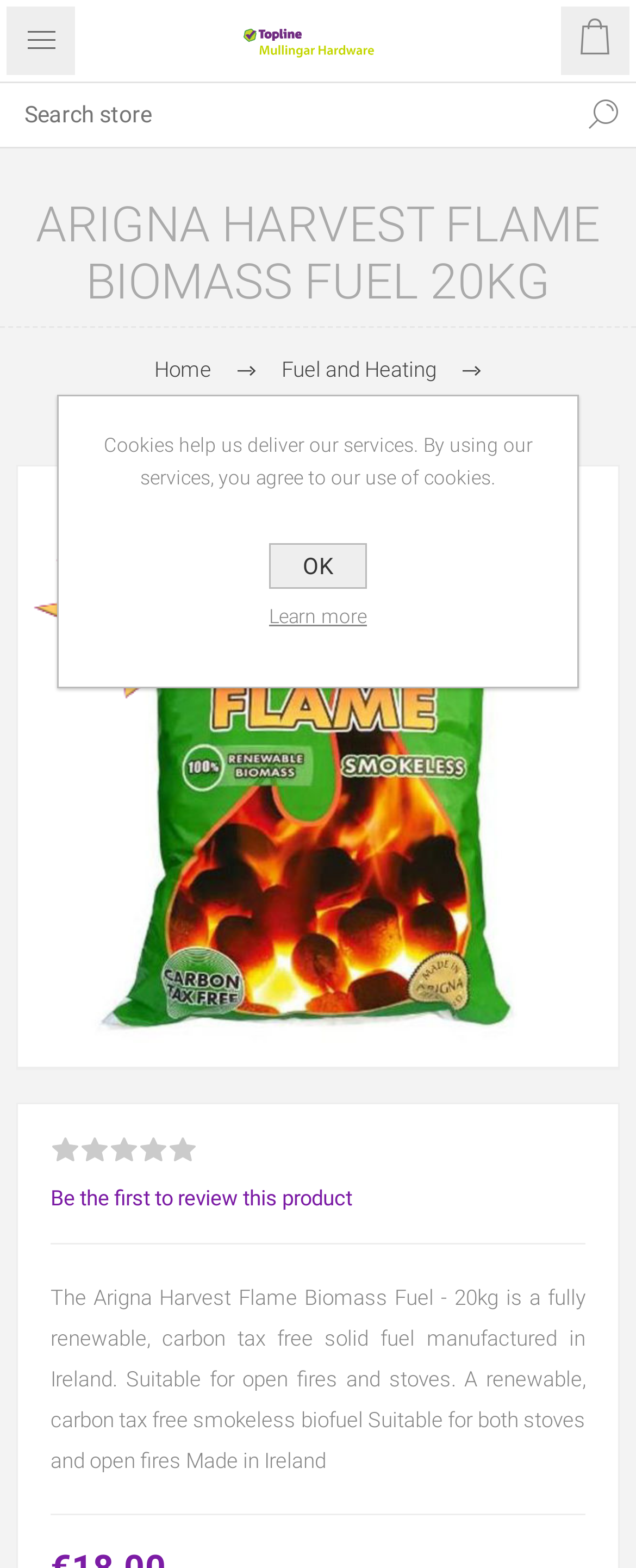What type of fuel is this product?
Please answer the question with as much detail as possible using the screenshot.

I determined the type of fuel by reading the product description, which describes the product as a 'fully renewable, carbon tax free solid fuel'. This indicates that the product is a type of solid fuel.